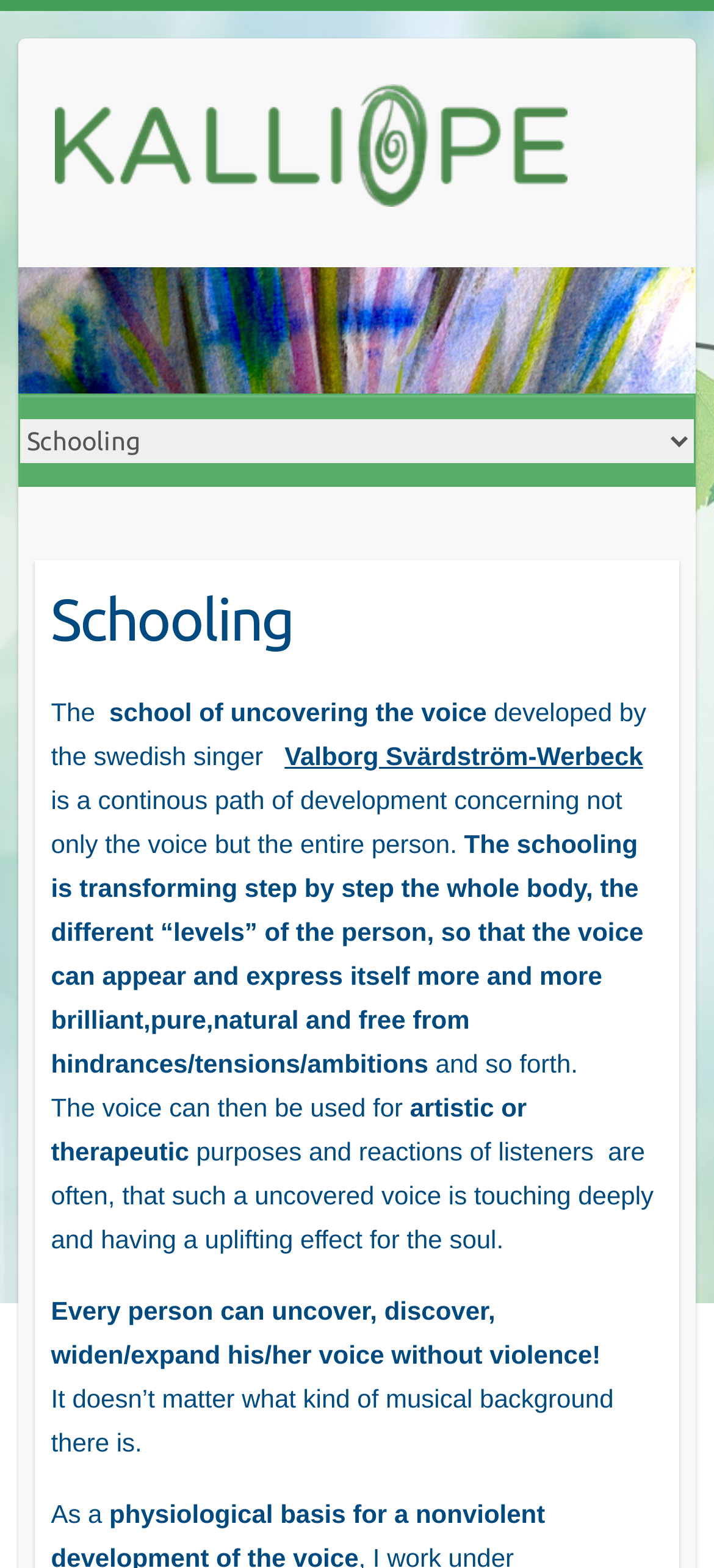Predict the bounding box coordinates for the UI element described as: "title="Kalliope"". The coordinates should be four float numbers between 0 and 1, presented as [left, top, right, bottom].

[0.076, 0.054, 0.794, 0.142]